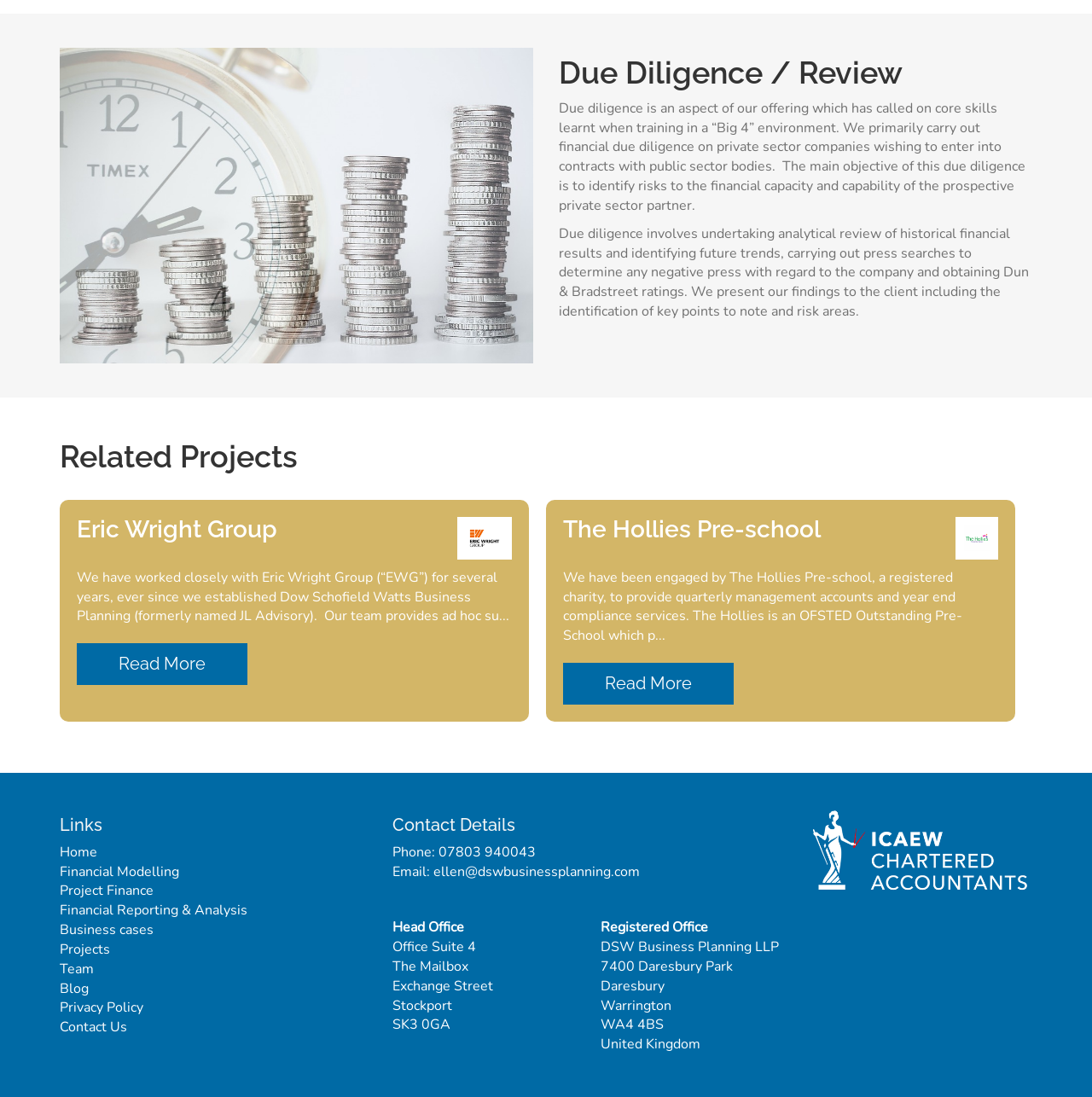Provide the bounding box coordinates in the format (top-left x, top-left y, bottom-right x, bottom-right y). All values are floating point numbers between 0 and 1. Determine the bounding box coordinate of the UI element described as: Financial Reporting & Analysis

[0.055, 0.821, 0.227, 0.838]